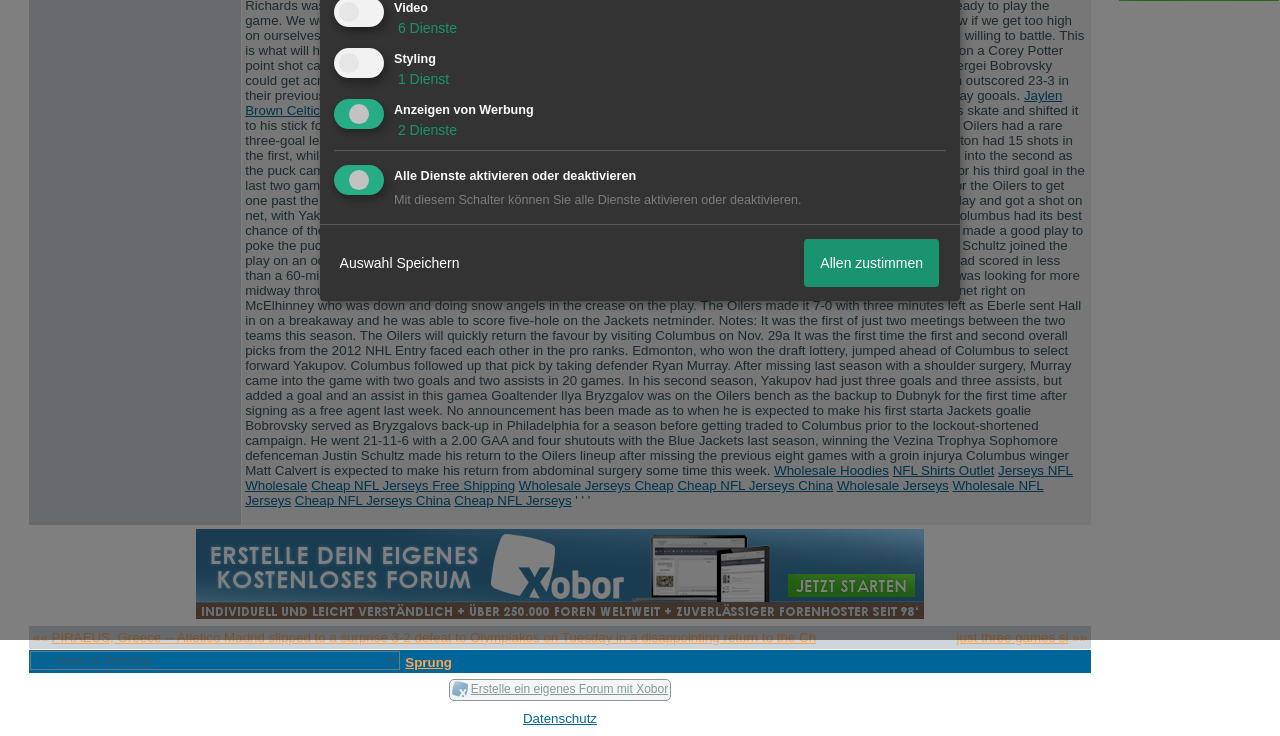From the webpage screenshot, predict the bounding box of the UI element that matches this description: "Cheap NFL Jerseys Free Shipping".

[0.243, 0.65, 0.402, 0.67]